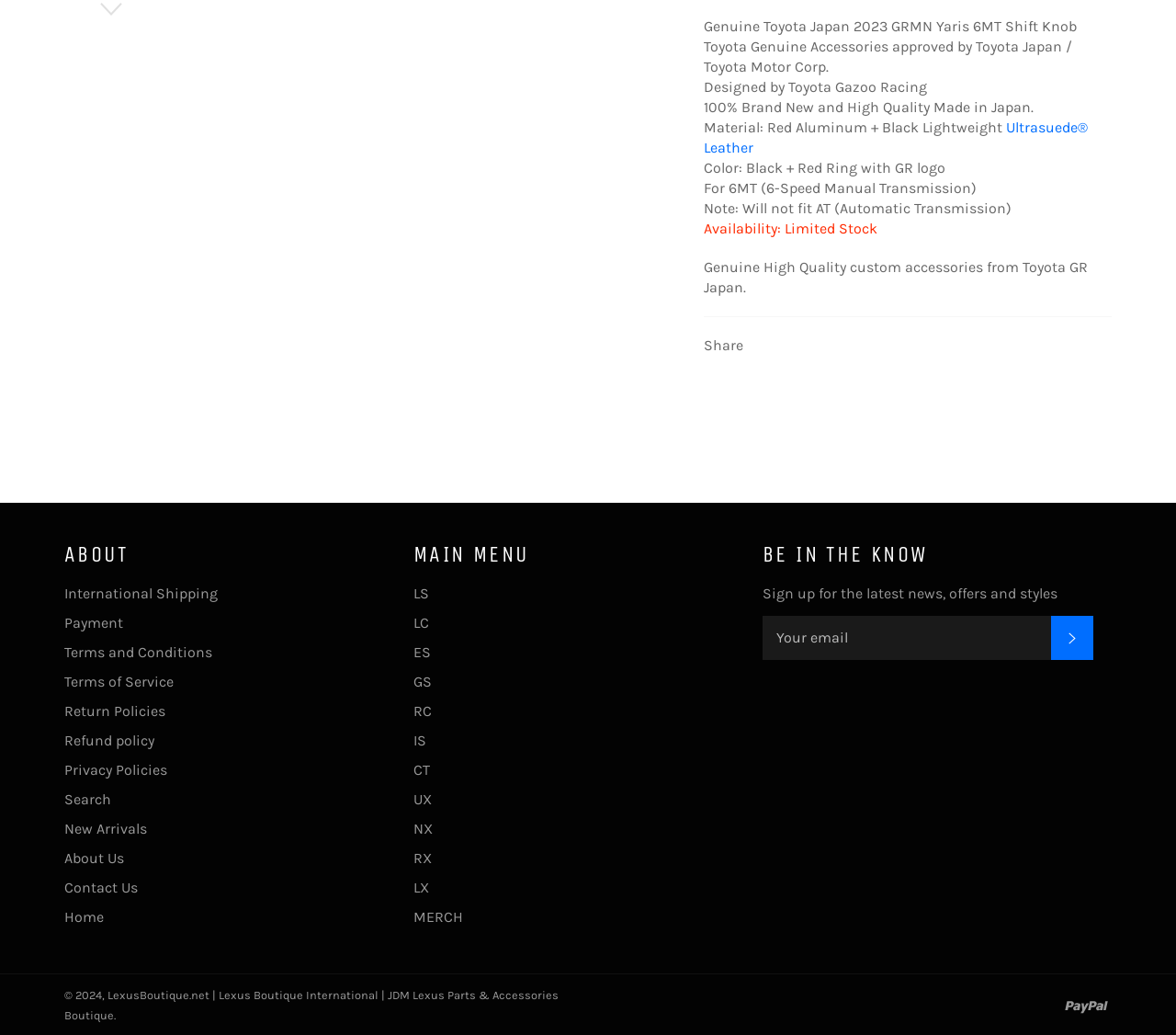From the element description << BACK TO TEAM, predict the bounding box coordinates of the UI element. The coordinates must be specified in the format (top-left x, top-left y, bottom-right x, bottom-right y) and should be within the 0 to 1 range.

None